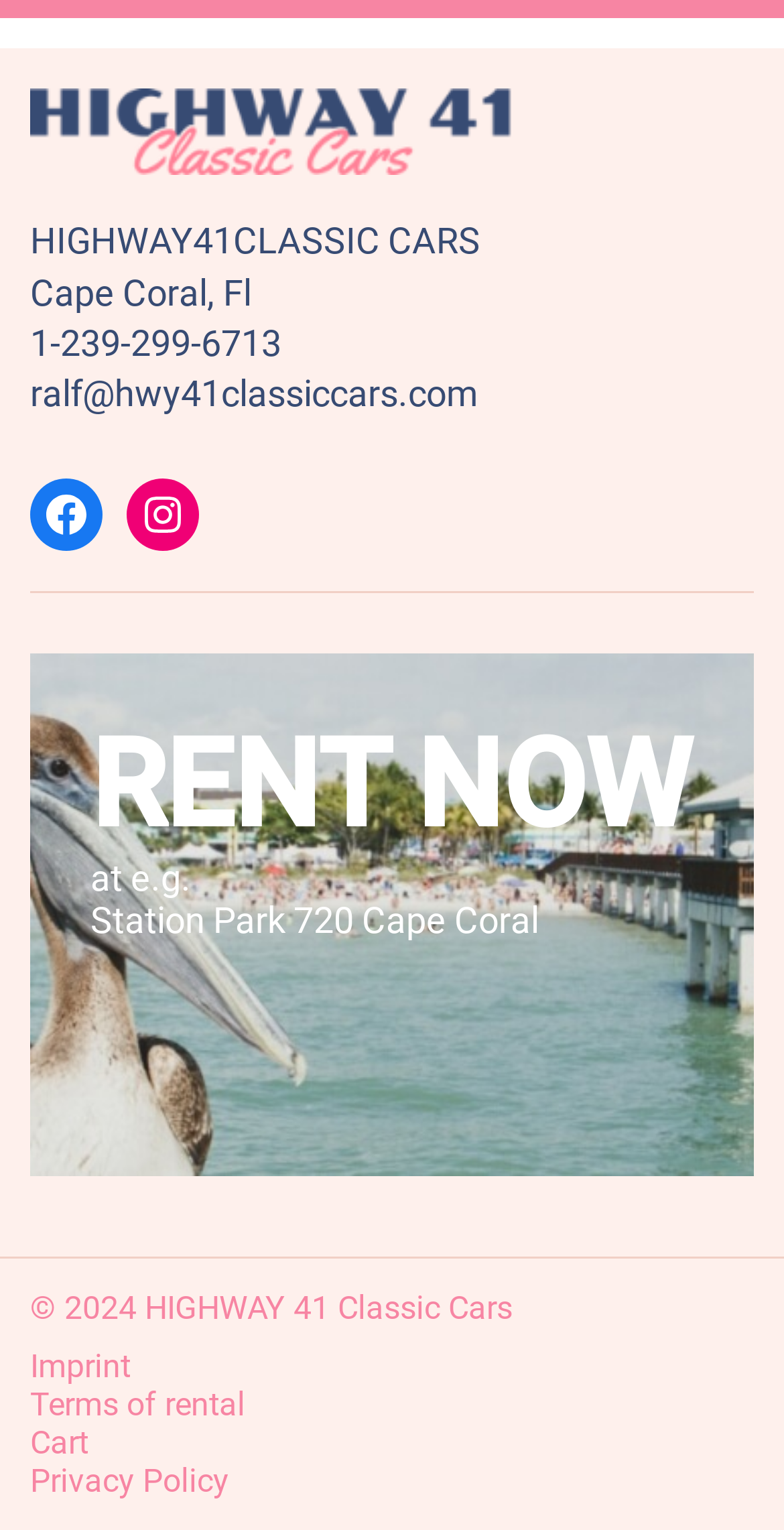What is the purpose of the 'RENT NOW' section?
Please elaborate on the answer to the question with detailed information.

The 'RENT NOW' section is likely used to rent a car from the company, as it is a prominent heading on the page and is followed by text that appears to be related to the rental process.